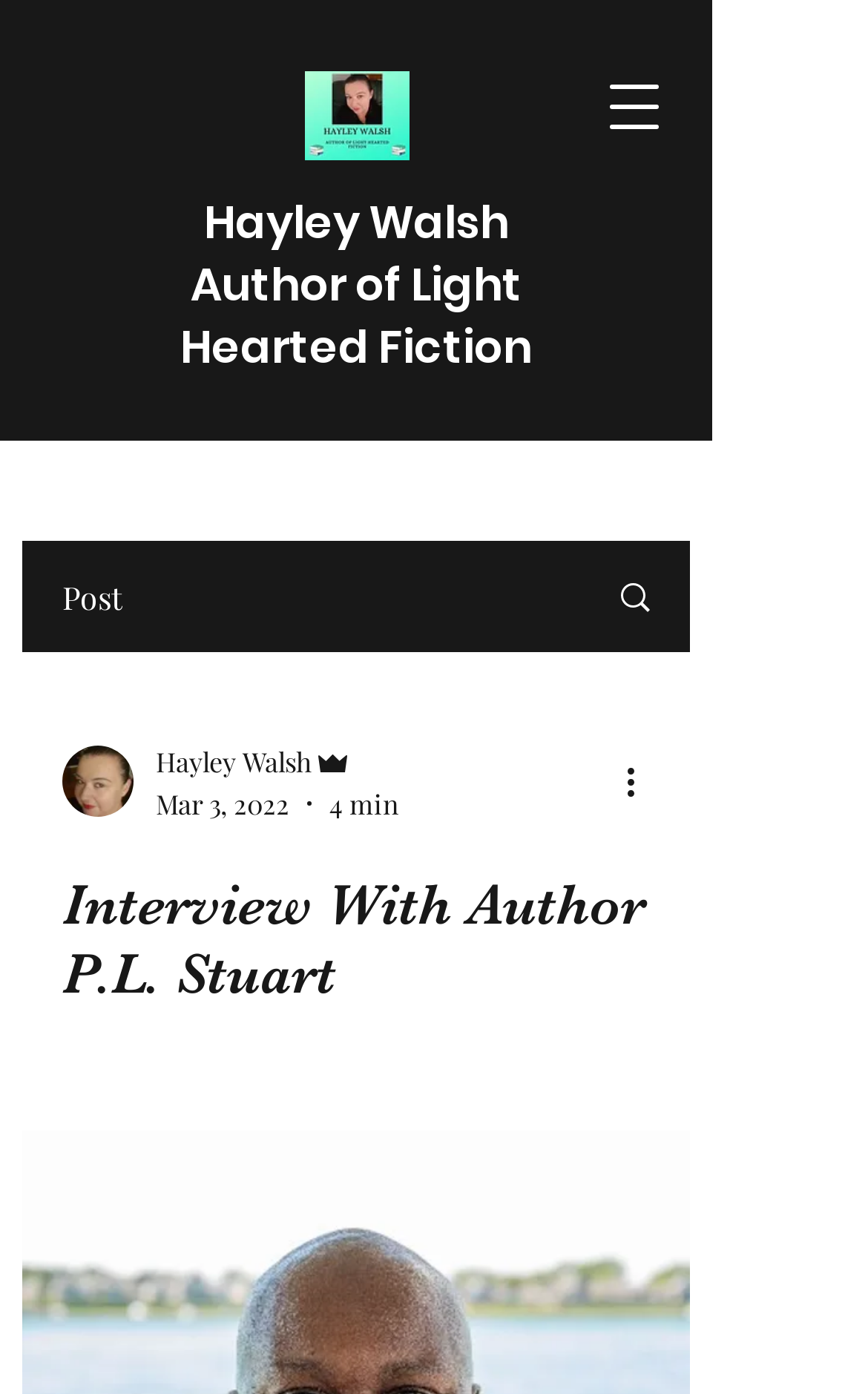Provide a comprehensive caption for the webpage.

The webpage features an interview with author P.L. Stuart, born in Toronto, Canada, with a university degree in English, specializing in Medieval Literature. 

At the top right corner, there is a button to open the navigation menu. Below it, there are two links: "Yellow Tea and Books Minimalist Tea Part" with an accompanying image, and "Hayley Walsh". 

To the right of these links, there is another link "Author of Light Hearted Fiction". Below this link, there is a section with a "Post" label, followed by a link with an image, and then an image of the writer. 

Underneath, there is a section with the author's name "Hayley Walsh" and the label "Admin", accompanied by an image. The date "Mar 3, 2022" and the duration "4 min" are also displayed in this section. 

A "More actions" button is located to the right, with an accompanying image. Finally, the main content of the webpage is headed by "Interview With Author P.L. Stuart", which takes up a significant portion of the page.